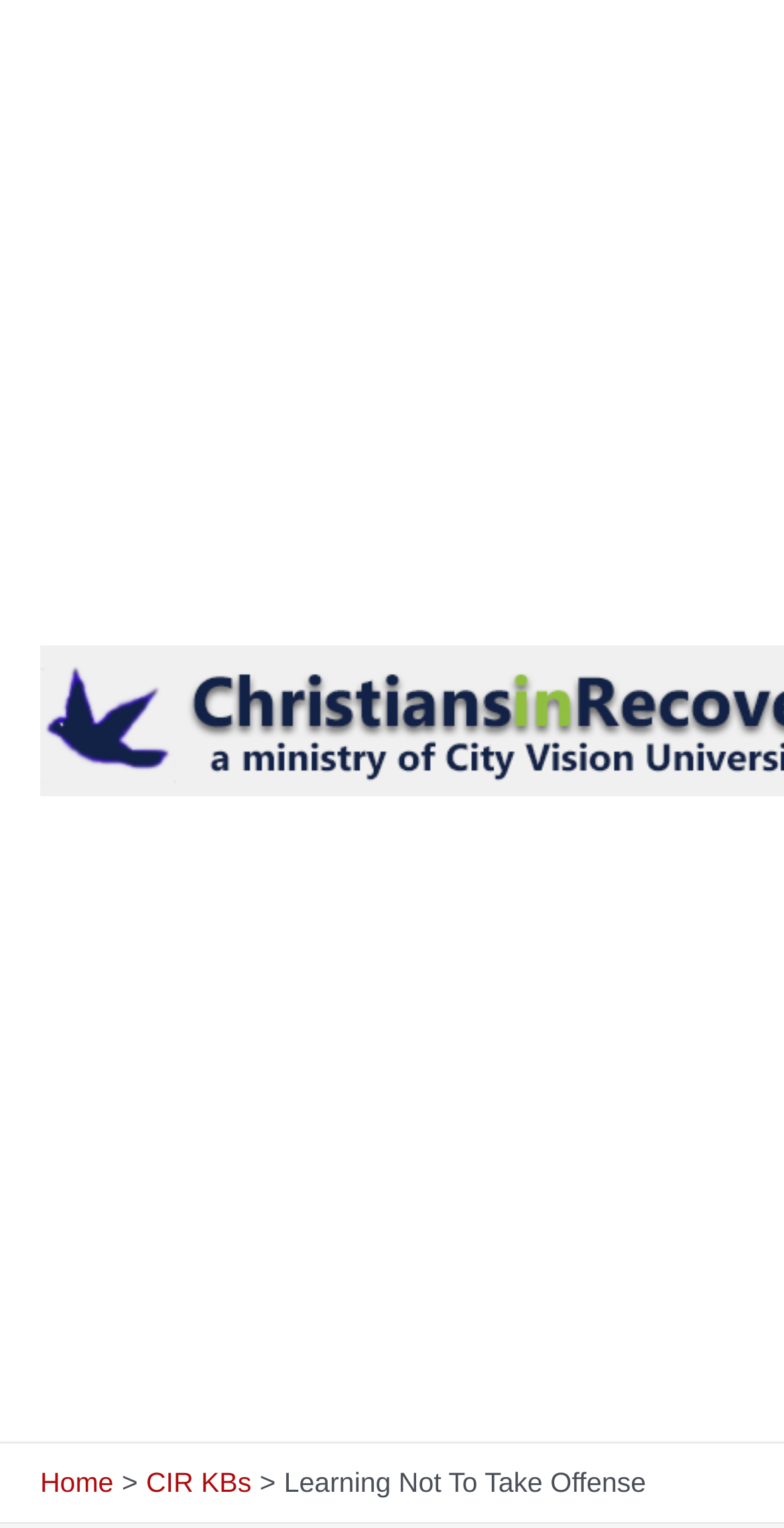Find the primary header on the webpage and provide its text.

Learning Not To Take Offense